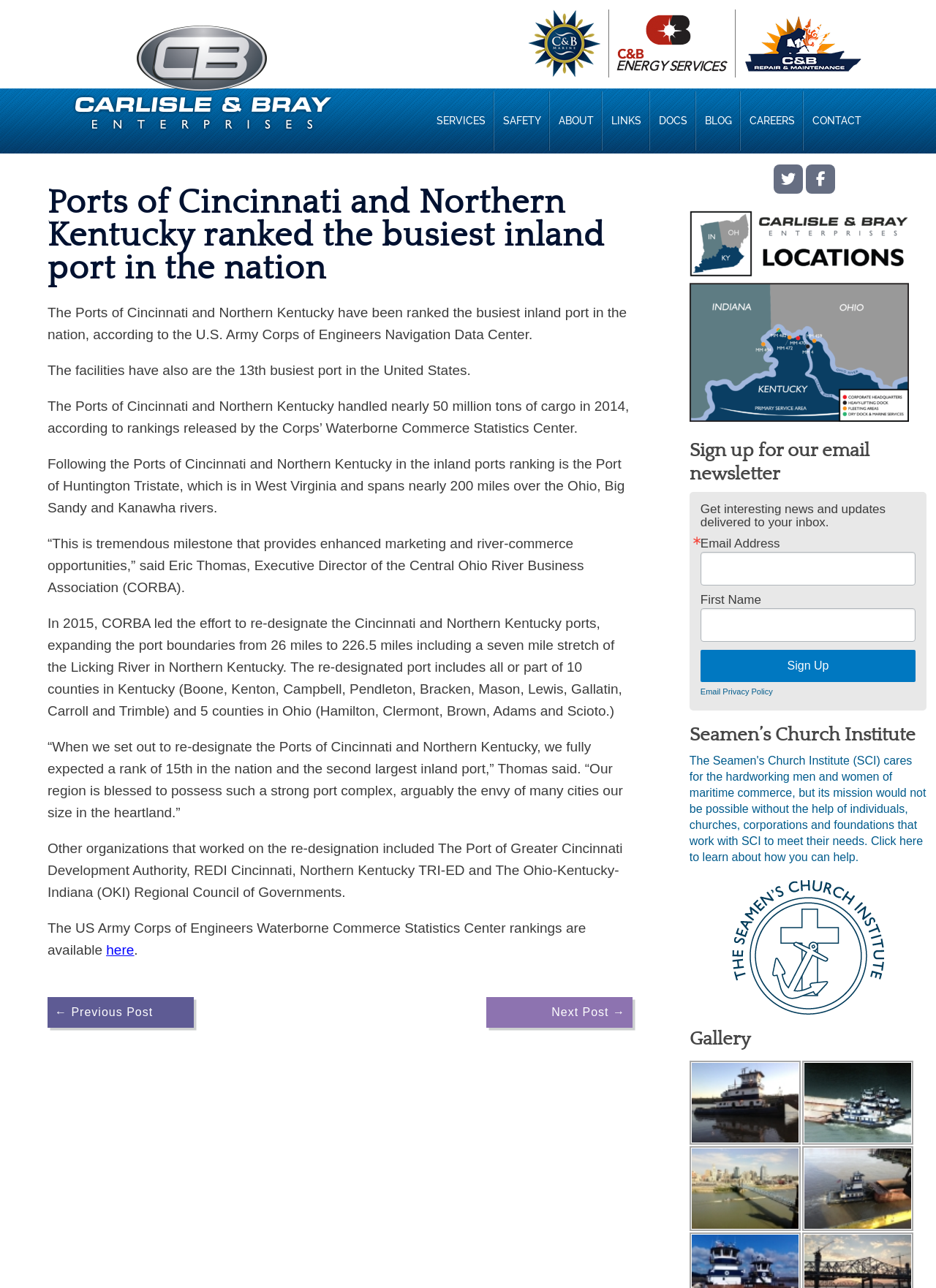Pinpoint the bounding box coordinates of the element you need to click to execute the following instruction: "Enter email address". The bounding box should be represented by four float numbers between 0 and 1, in the format [left, top, right, bottom].

[0.748, 0.428, 0.978, 0.455]